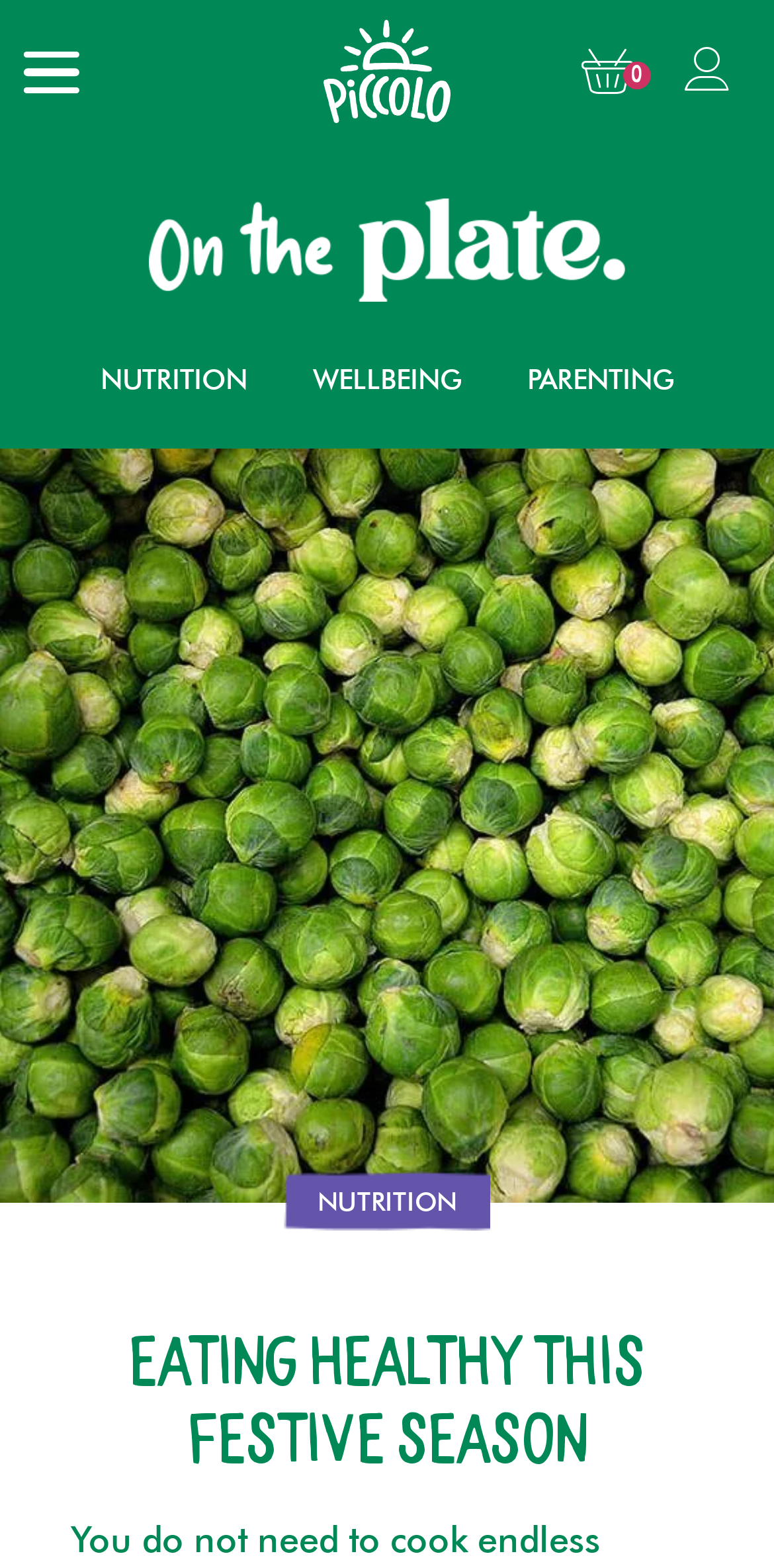Is there an image on the webpage?
Answer the question based on the image using a single word or a brief phrase.

Yes